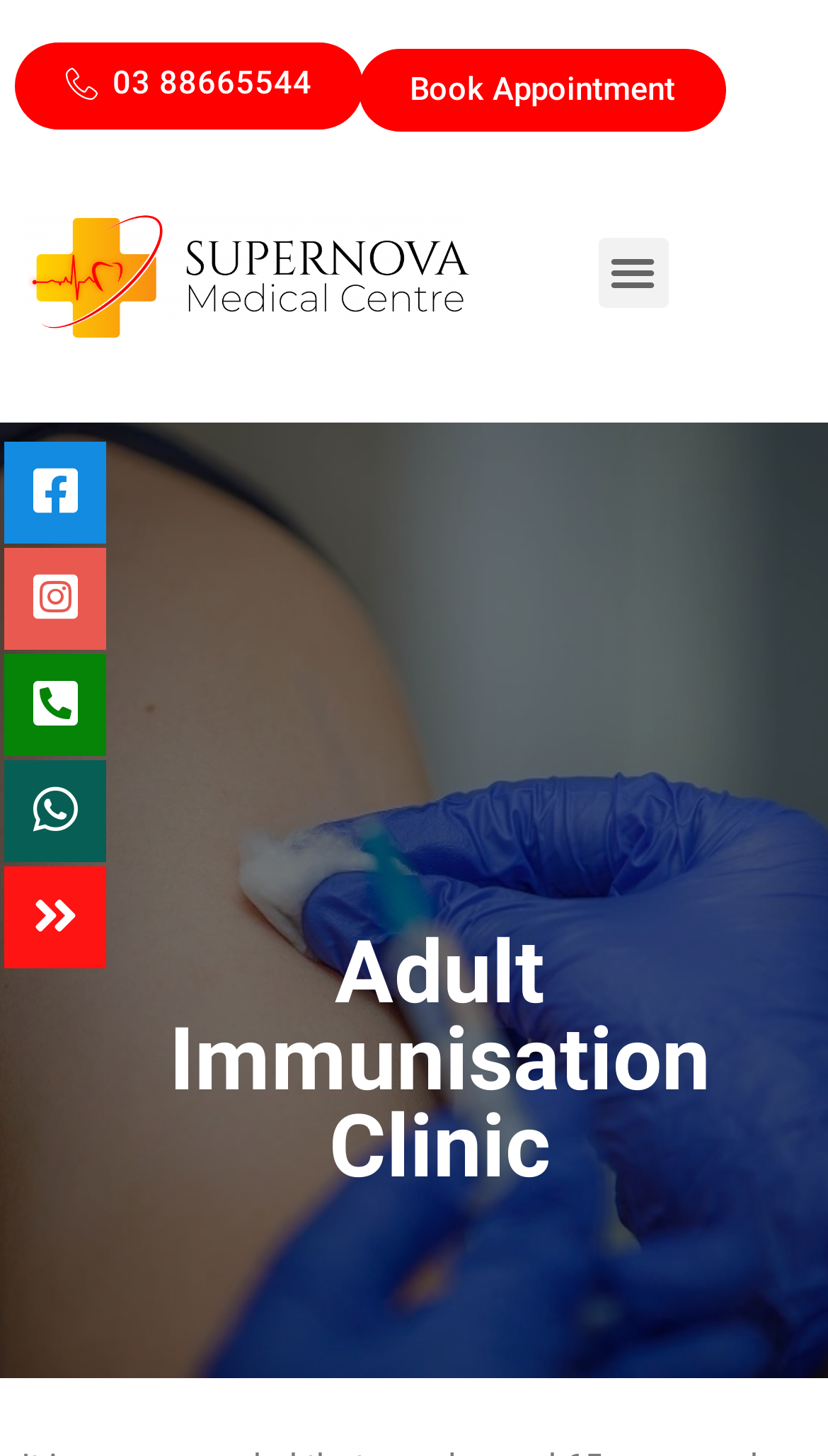Refer to the screenshot and answer the following question in detail:
What is the purpose of the 'Menu Toggle' button?

I inferred the purpose of the 'Menu Toggle' button by looking at its properties, specifically the 'expanded' property which is set to False, indicating that the menu is currently collapsed and can be expanded by clicking the button.